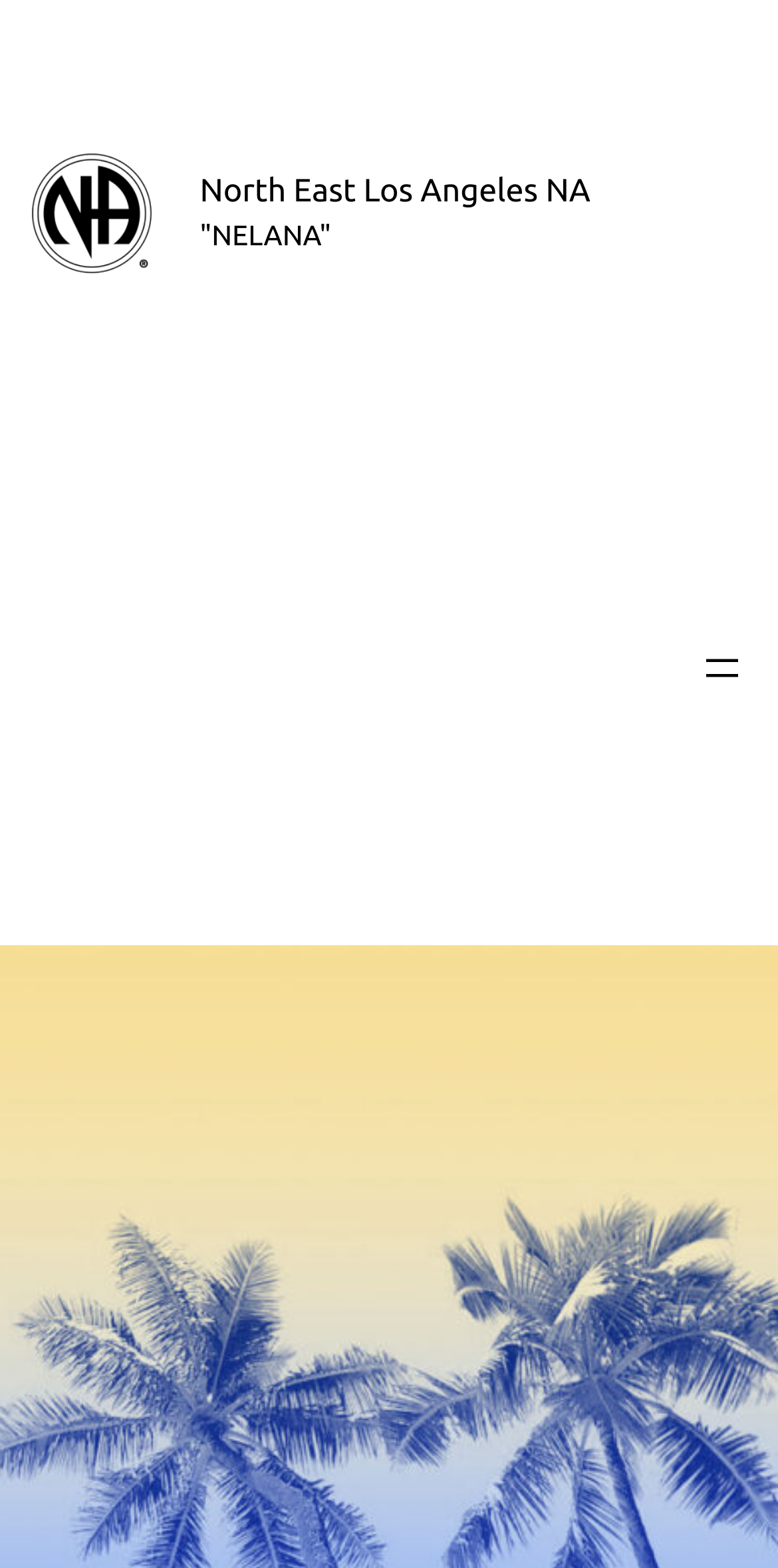Based on the visual content of the image, answer the question thoroughly: What is the name of the organization?

The name of the organization can be found in the heading element, which is 'North East Los Angeles NA'. This is also confirmed by the link and image elements with the same text.